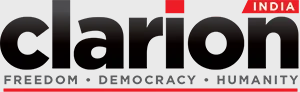What are the central themes of the platform's mission?
Observe the image and answer the question with a one-word or short phrase response.

Freedom, democracy, humanity